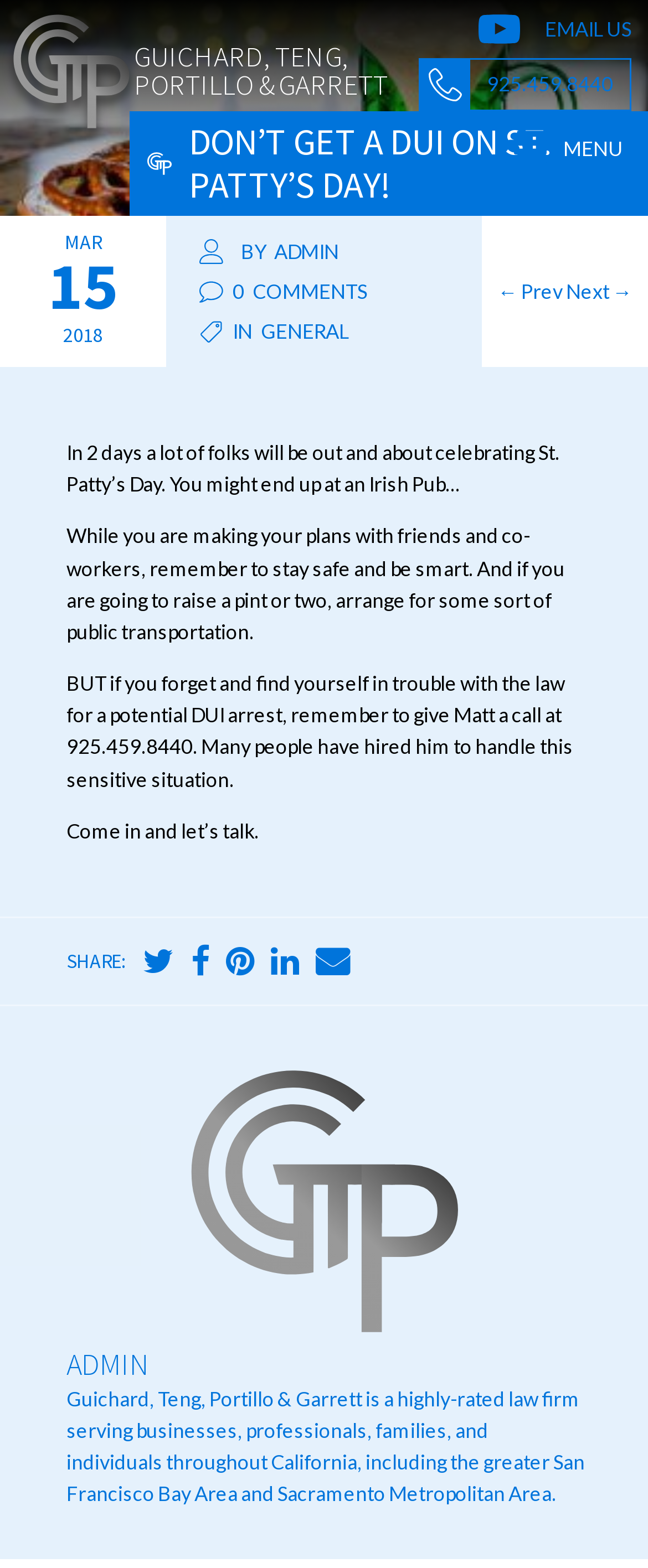Please locate the bounding box coordinates of the element that should be clicked to achieve the given instruction: "Open the menu".

[0.779, 0.082, 0.962, 0.108]